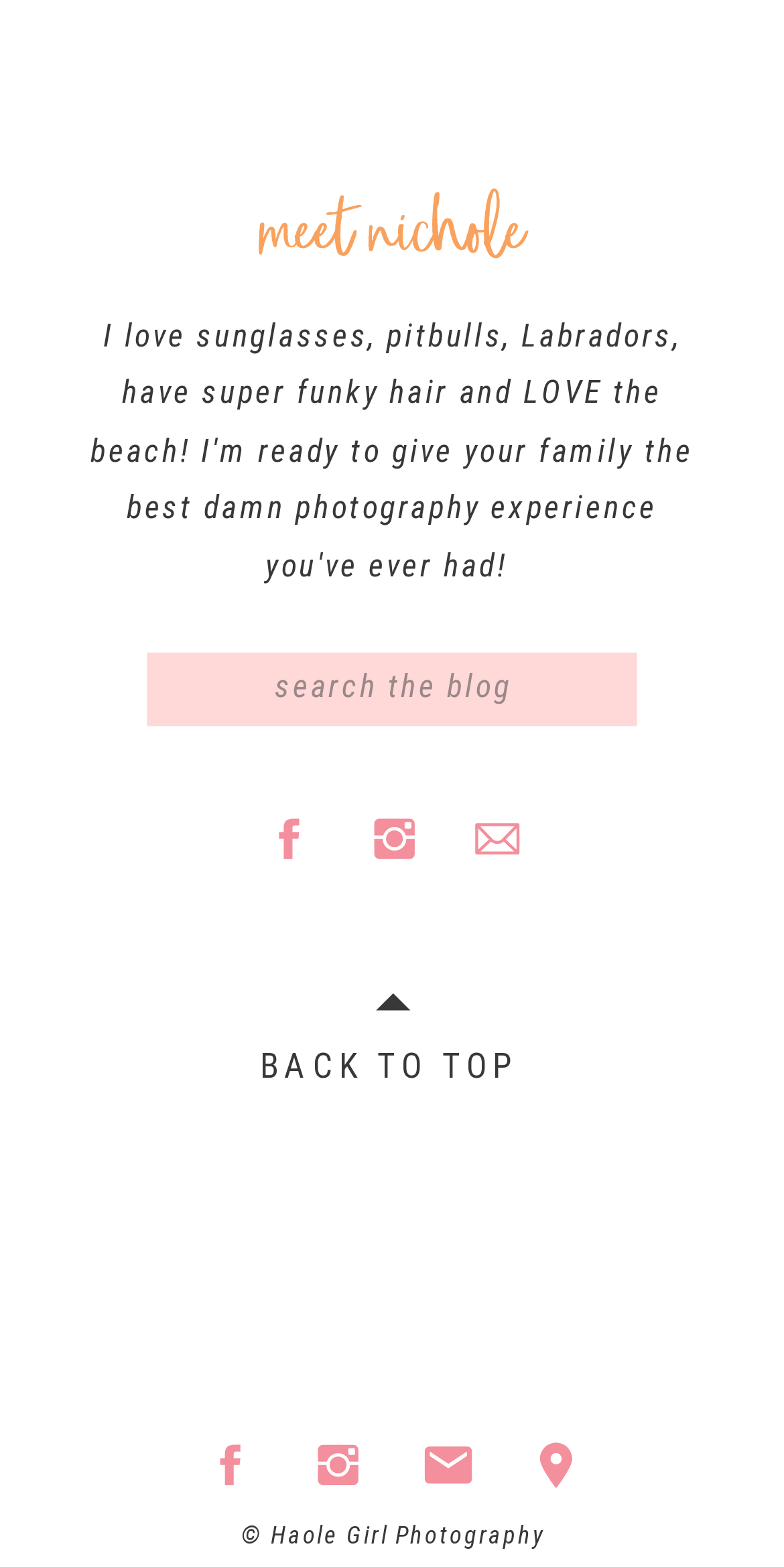From the screenshot, find the bounding box of the UI element matching this description: "parent_node: Search for:". Supply the bounding box coordinates in the form [left, top, right, bottom], each a float between 0 and 1.

[0.6, 0.518, 0.669, 0.552]